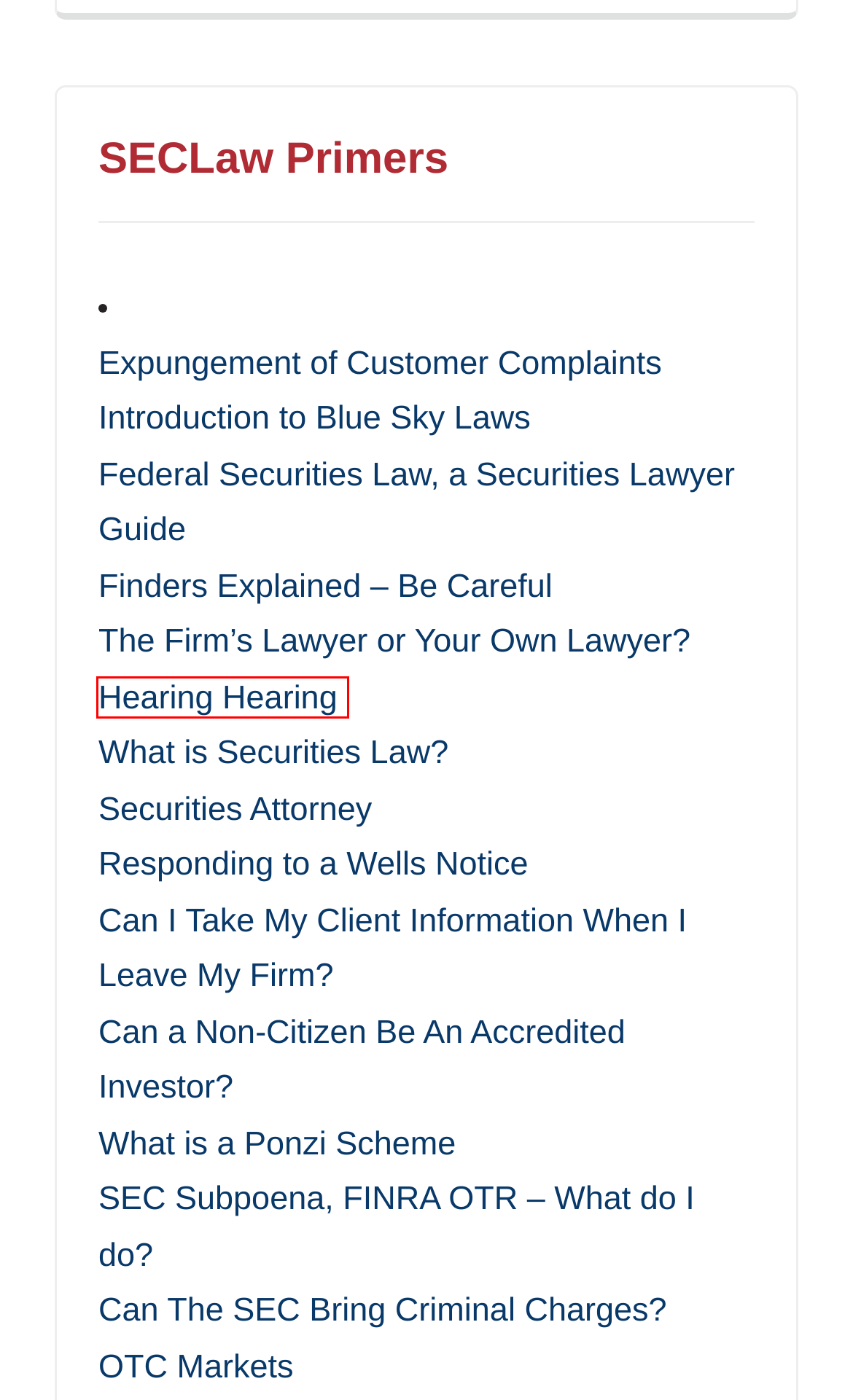Given a screenshot of a webpage with a red bounding box highlighting a UI element, determine which webpage description best matches the new webpage that appears after clicking the highlighted element. Here are the candidates:
A. Can I Take My Client Information When I Leave My Firm?
B. What Happens at a FINRA Arbitration Hearing? - SECLaw
C. What is Securities Law? - SECLaw
D. Can a Non-Citizen Be An Accredited Investor?
E. OTC Markets - SECLaw
F. The Firm's Lawyer or Your Own Lawyer? - SECLaw
G. Securities Attorney - SECLaw
H. Can The SEC Bring Criminal Charges?

B